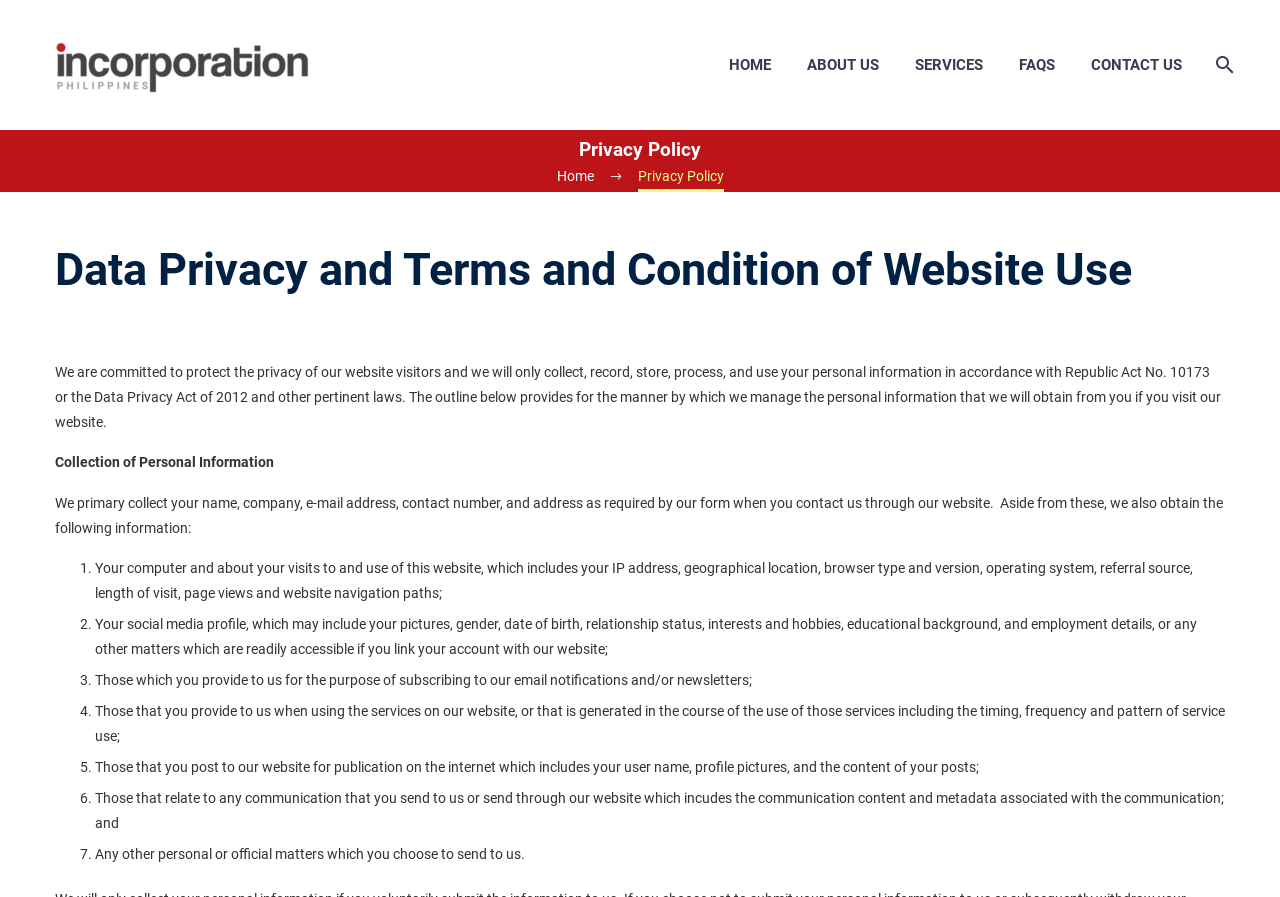Using the details in the image, give a detailed response to the question below:
What is the website's policy on data privacy?

According to the privacy policy section, the website is committed to protecting the privacy of its visitors and will only collect, record, store, process, and use personal information in accordance with Republic Act No. 10173 or the Data Privacy Act of 2012 and other pertinent laws.